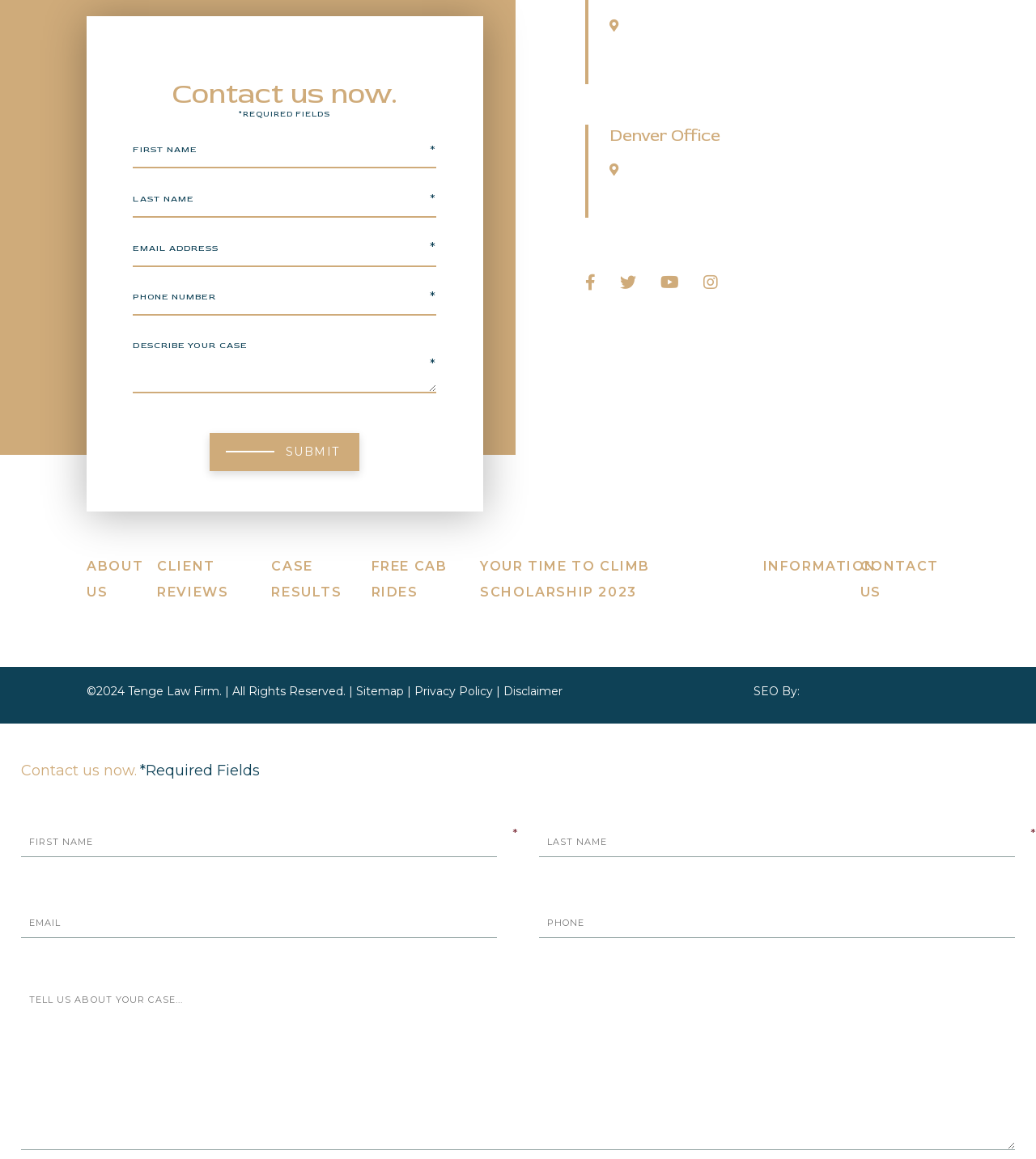Locate the UI element described by Information and provide its bounding box coordinates. Use the format (top-left x, top-left y, bottom-right x, bottom-right y) with all values as floating point numbers between 0 and 1.

[0.736, 0.482, 0.846, 0.495]